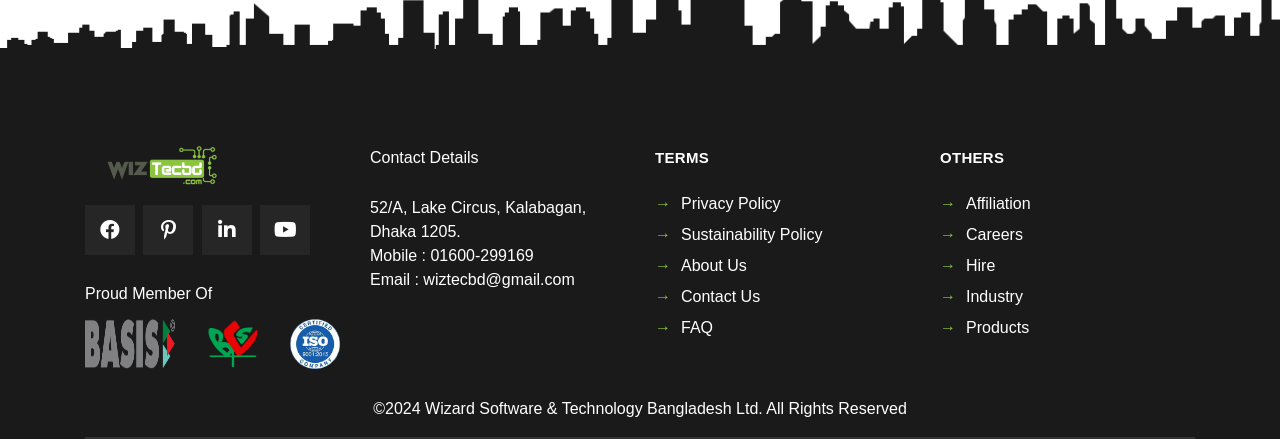What is the copyright year of the website?
We need a detailed and meticulous answer to the question.

The copyright year of the website is mentioned at the bottom of the webpage, which is '2024', as indicated by the StaticText element with ID 94.